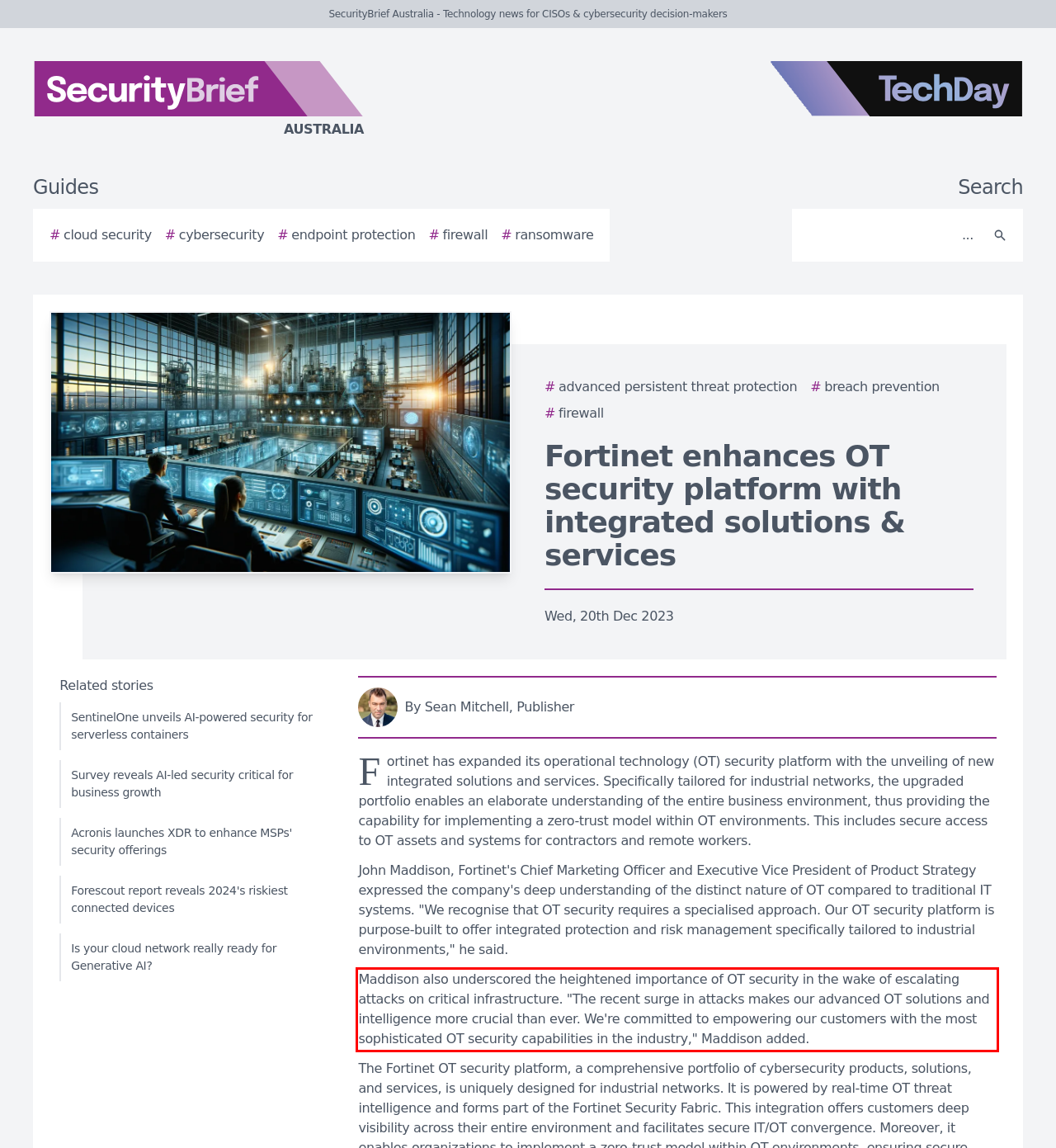Locate the red bounding box in the provided webpage screenshot and use OCR to determine the text content inside it.

Maddison also underscored the heightened importance of OT security in the wake of escalating attacks on critical infrastructure. "The recent surge in attacks makes our advanced OT solutions and intelligence more crucial than ever. We're committed to empowering our customers with the most sophisticated OT security capabilities in the industry," Maddison added.